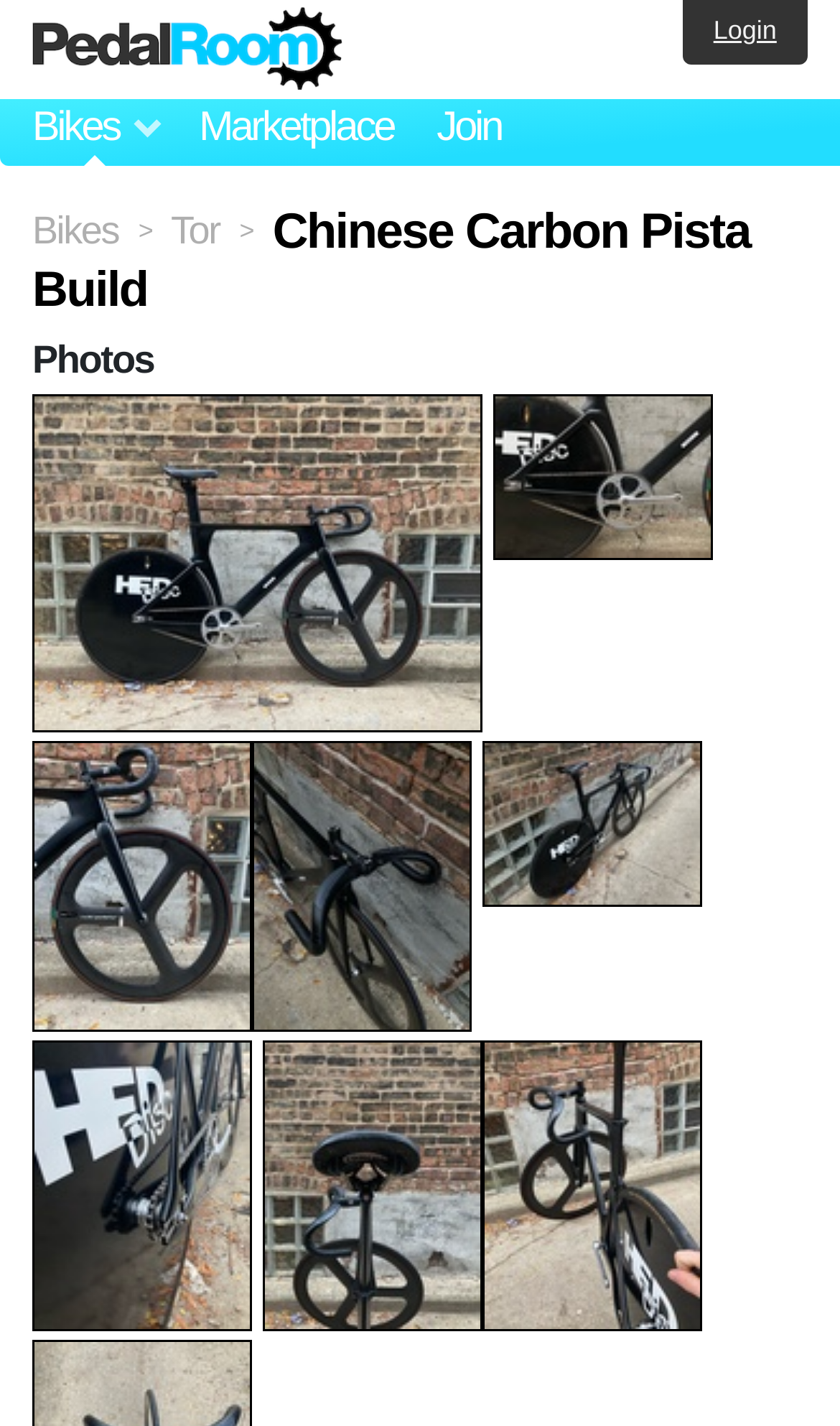How many bike photos are displayed?
Please provide a single word or phrase based on the screenshot.

9